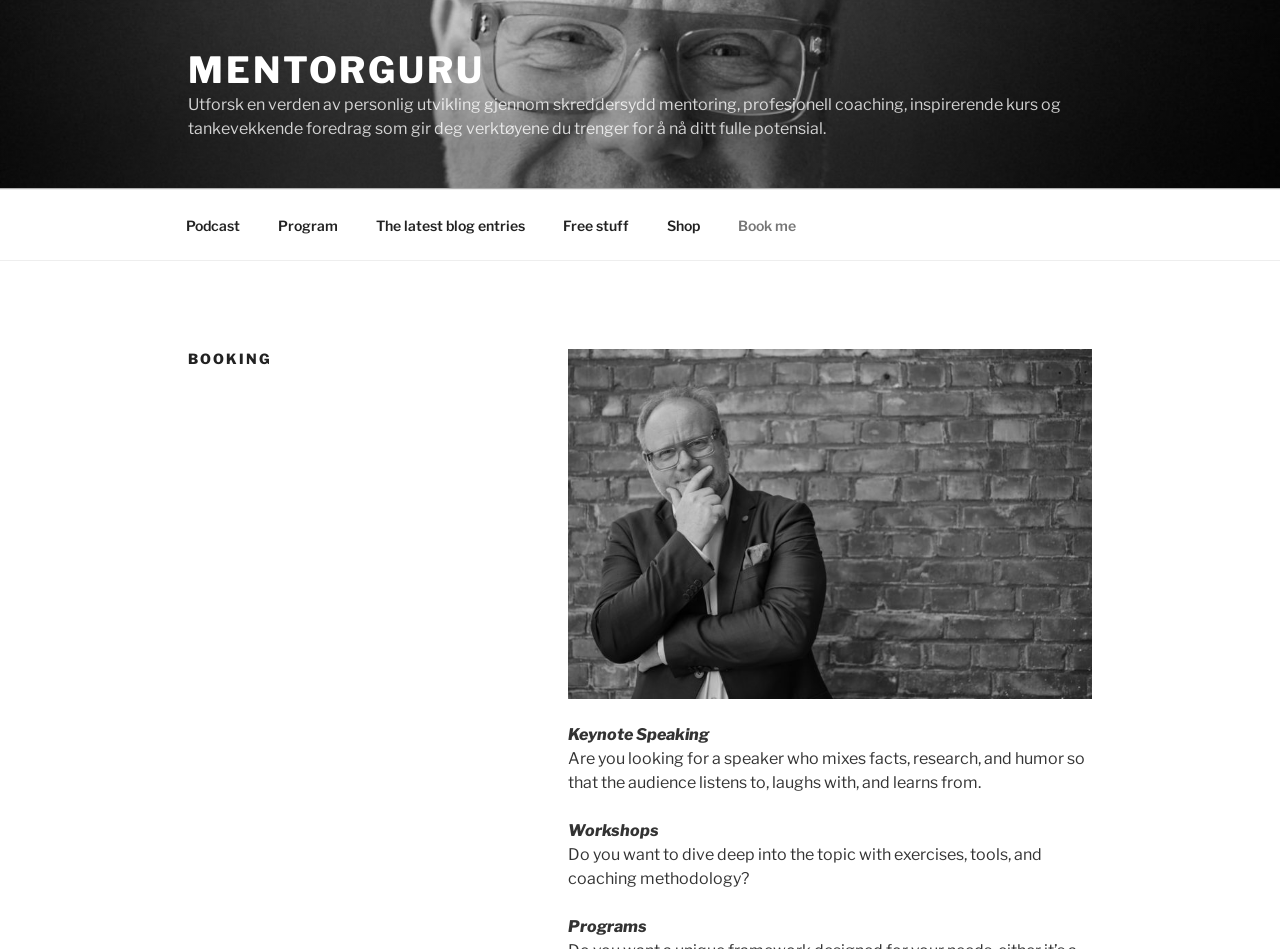Generate a thorough caption detailing the webpage content.

This webpage is about Mentorguru, a platform offering mentoring, self-development, and coaching services. At the top-left corner, there is a link to the Mentorguru homepage. Below it, a brief introduction to Mentorguru is provided, describing the platform's focus on personal growth and development through customized mentoring, coaching, courses, and lectures.

On the top navigation bar, there are six links: Podcast, Program, The latest blog entries, Free stuff, Shop, and Book me. These links are positioned horizontally, with Podcast on the left and Book me on the right.

Below the navigation bar, there is a section dedicated to booking services. The header "BOOKING" is prominently displayed, followed by a figure that takes up most of the width of the page. Within this figure, there is a link to book a service. 

To the right of the figure, there are three sections: Keynote Speaking, Workshops, and Programs. Each section has a brief description of the service offered, with Keynote Speaking focusing on engaging and informative talks, Workshops providing in-depth exploration of topics with exercises and tools, and Programs offering coaching methodology and guidance.